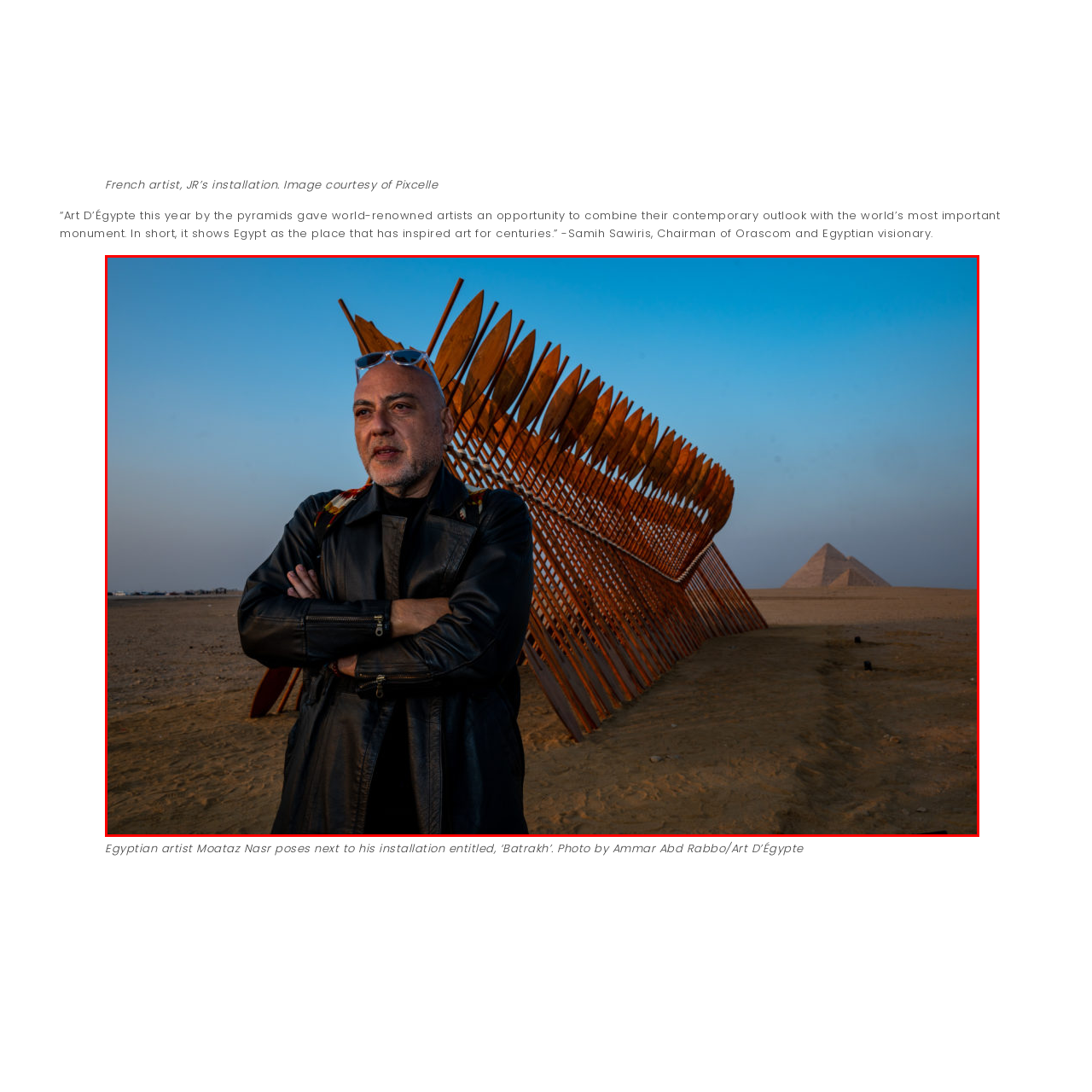What is the name of the annual exhibition?
Look at the image section surrounded by the red bounding box and provide a concise answer in one word or phrase.

Art D'Égypte